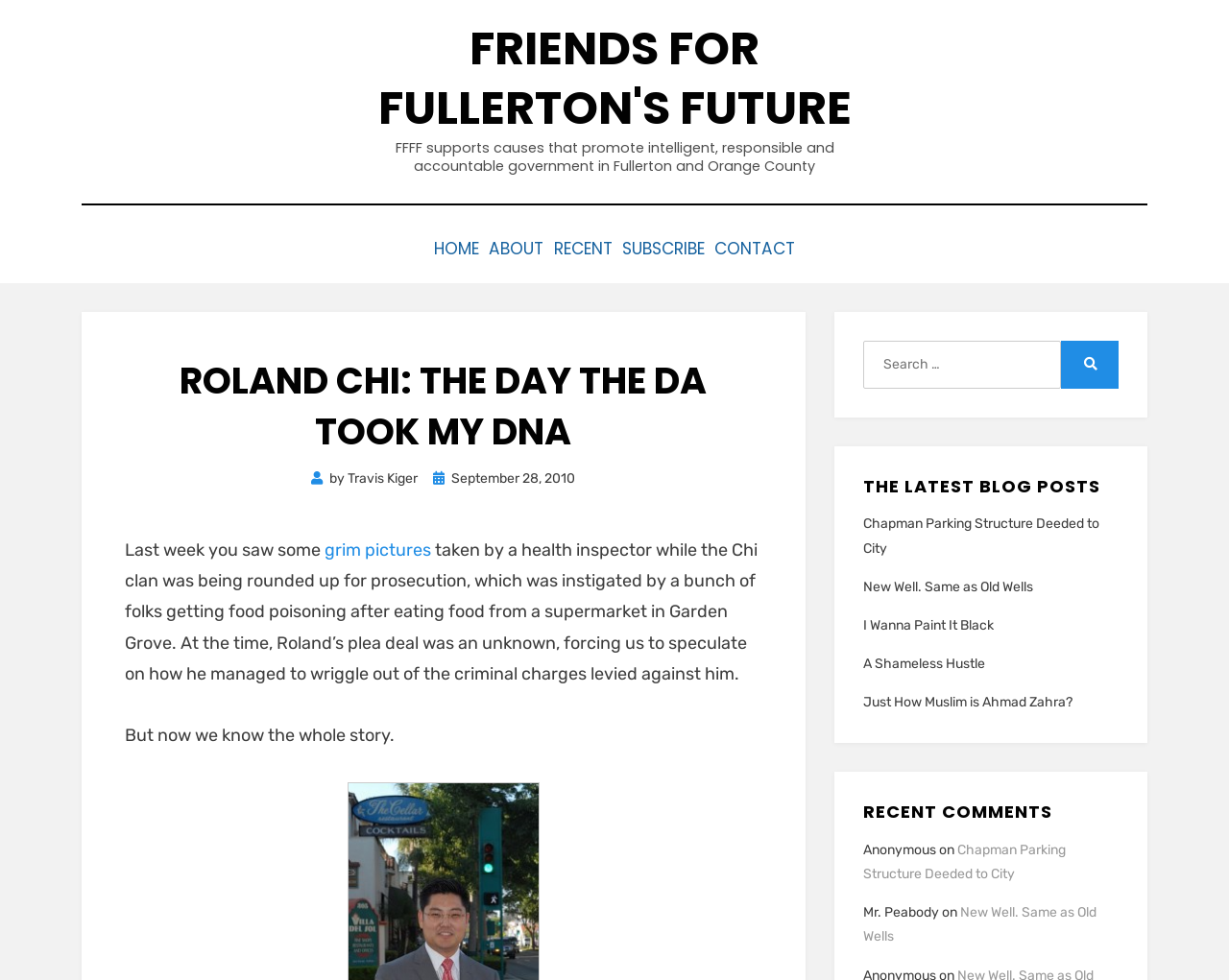Provide a thorough description of this webpage.

The webpage appears to be a blog post from "Friends For Fullerton's Future" with the title "Roland Chi: The Day The DA Took My DNA". At the top of the page, there is a navigation menu with links to "HOME", "ABOUT", "RECENT", "SUBSCRIBE", and "CONTACT". Below the navigation menu, there is a header section with the title of the blog post and the author's name, "Travis Kiger".

The main content of the blog post starts with a brief introduction, followed by a longer paragraph describing an incident involving Roland Chi and a health inspector. The text is divided into several sections, with headings and links to other blog posts.

On the right-hand side of the page, there is a search bar with a search button. Below the search bar, there is a section titled "THE LATEST BLOG POSTS" with links to five recent blog posts. Further down, there is another section titled "RECENT COMMENTS" with comments from users, including their names and the titles of the blog posts they commented on.

Overall, the webpage has a simple and organized layout, with a focus on the main blog post and additional features such as a search bar and links to other blog posts and comments.